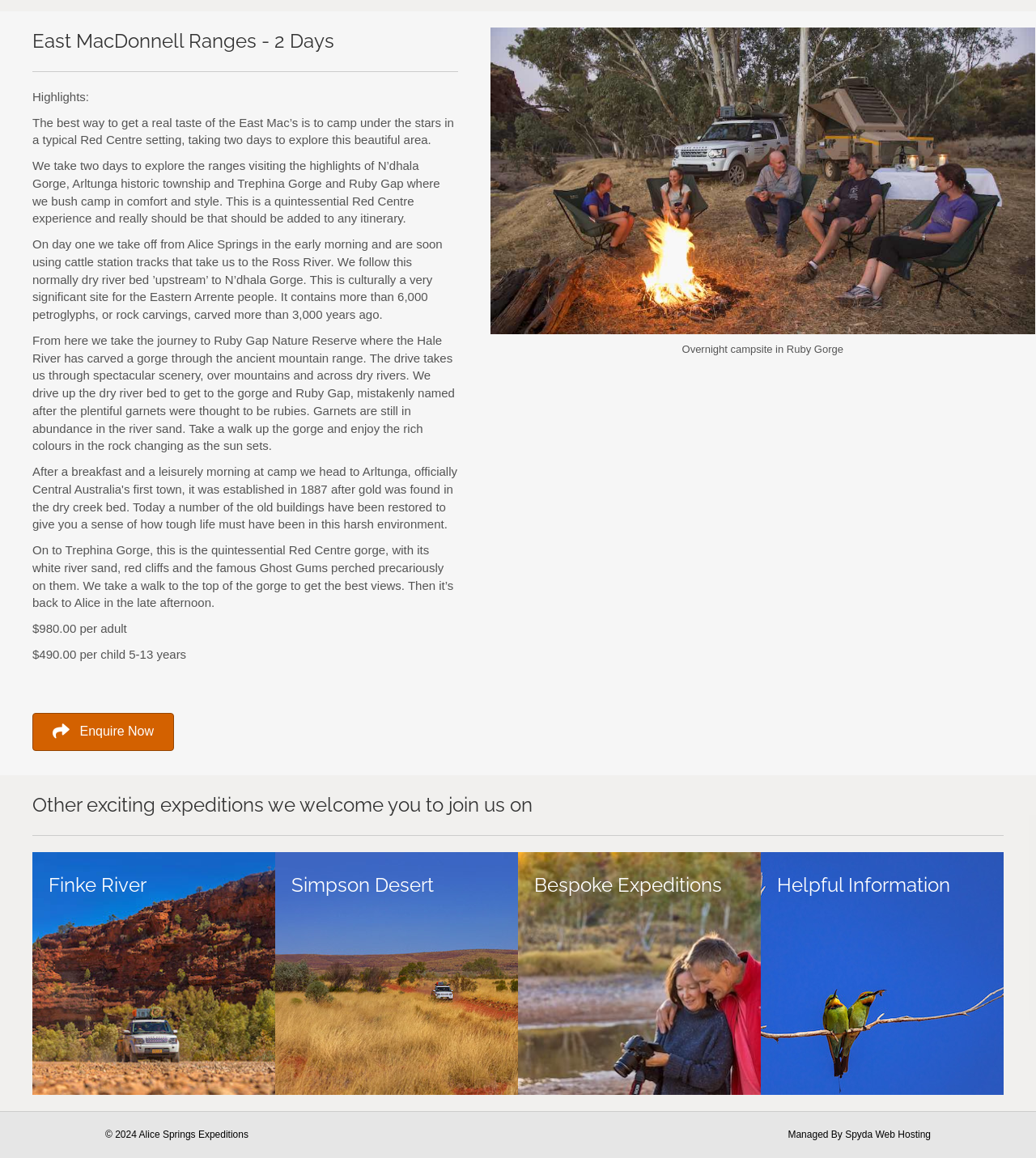Locate the bounding box of the UI element defined by this description: "Helpful Information FAQ". The coordinates should be given as four float numbers between 0 and 1, formatted as [left, top, right, bottom].

[0.734, 0.736, 0.969, 0.945]